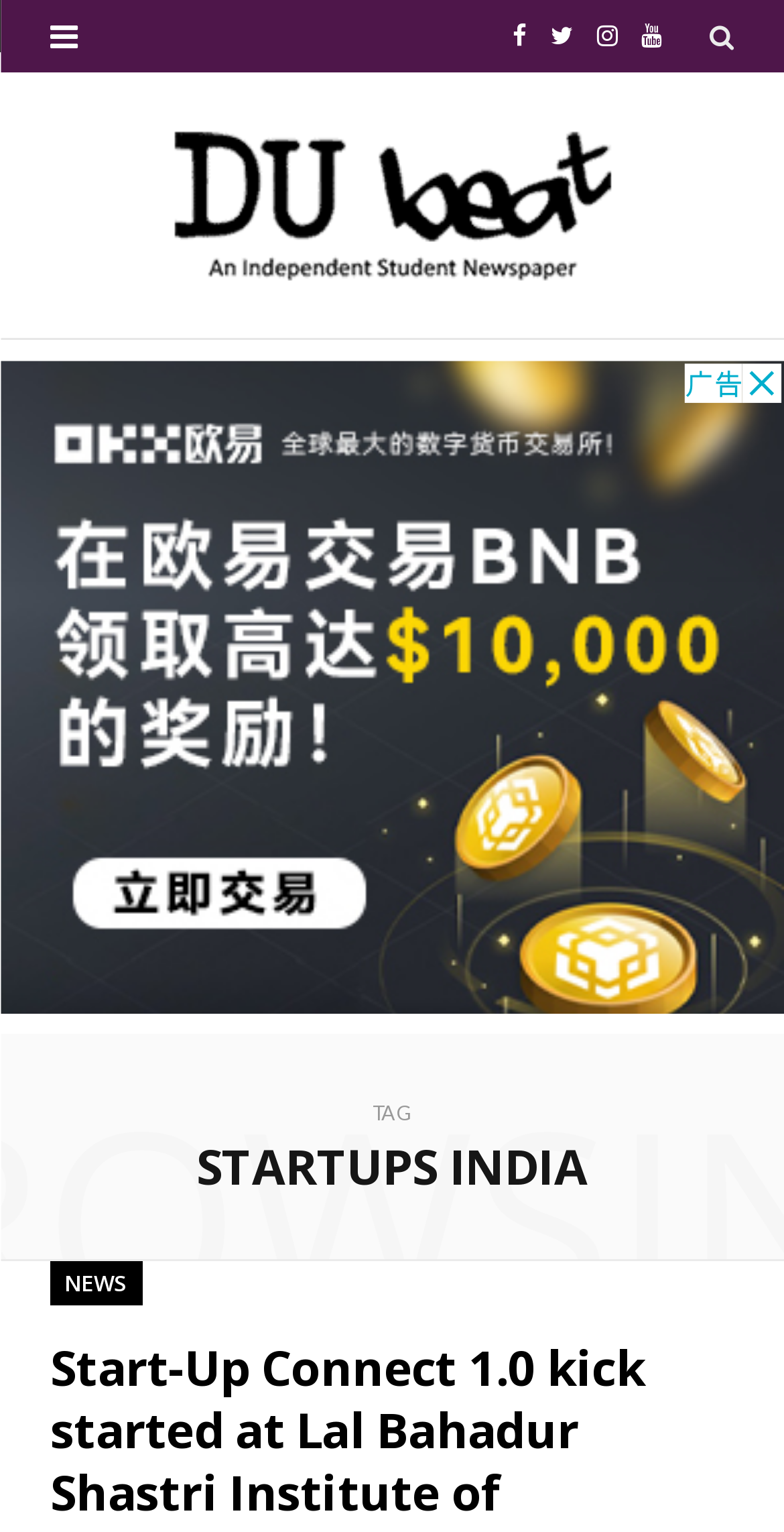Bounding box coordinates are specified in the format (top-left x, top-left y, bottom-right x, bottom-right y). All values are floating point numbers bounded between 0 and 1. Please provide the bounding box coordinate of the region this sentence describes: Instagram

[0.746, 0.0, 0.803, 0.047]